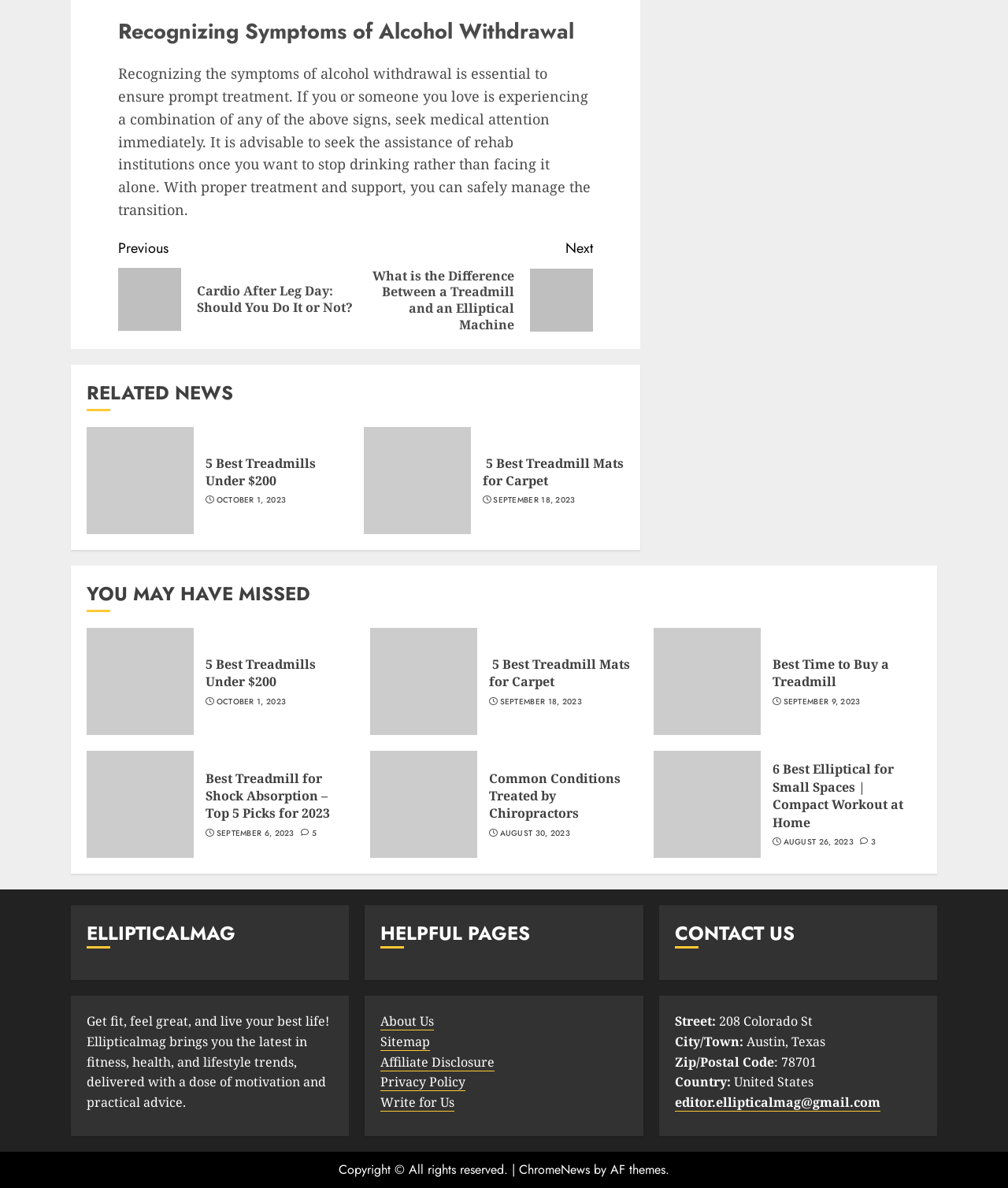Please find the bounding box coordinates of the element that must be clicked to perform the given instruction: "Check X-Big-Cursor-mini-HOWTO". The coordinates should be four float numbers from 0 to 1, i.e., [left, top, right, bottom].

None